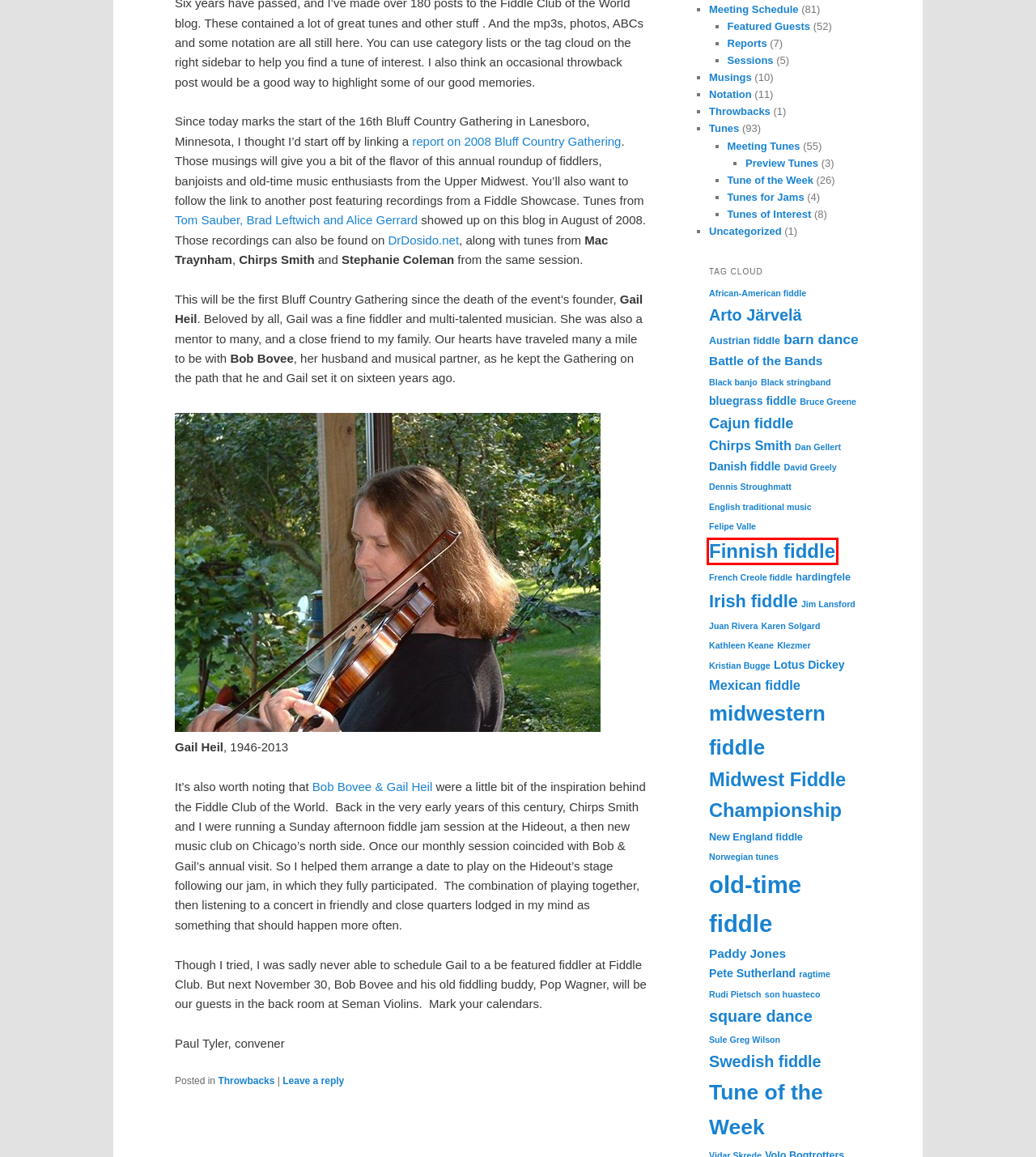Review the webpage screenshot provided, noting the red bounding box around a UI element. Choose the description that best matches the new webpage after clicking the element within the bounding box. The following are the options:
A. Finnish fiddle | Fiddle Club of the World
B. bluegrass fiddle | Fiddle Club of the World
C. Kathleen Keane | Fiddle Club of the World
D. Midwest Fiddle Championship | Fiddle Club of the World
E. Sessions | Fiddle Club of the World
F. square dance | Fiddle Club of the World
G. Dennis Stroughmatt | Fiddle Club of the World
H. Karen Solgard | Fiddle Club of the World

A